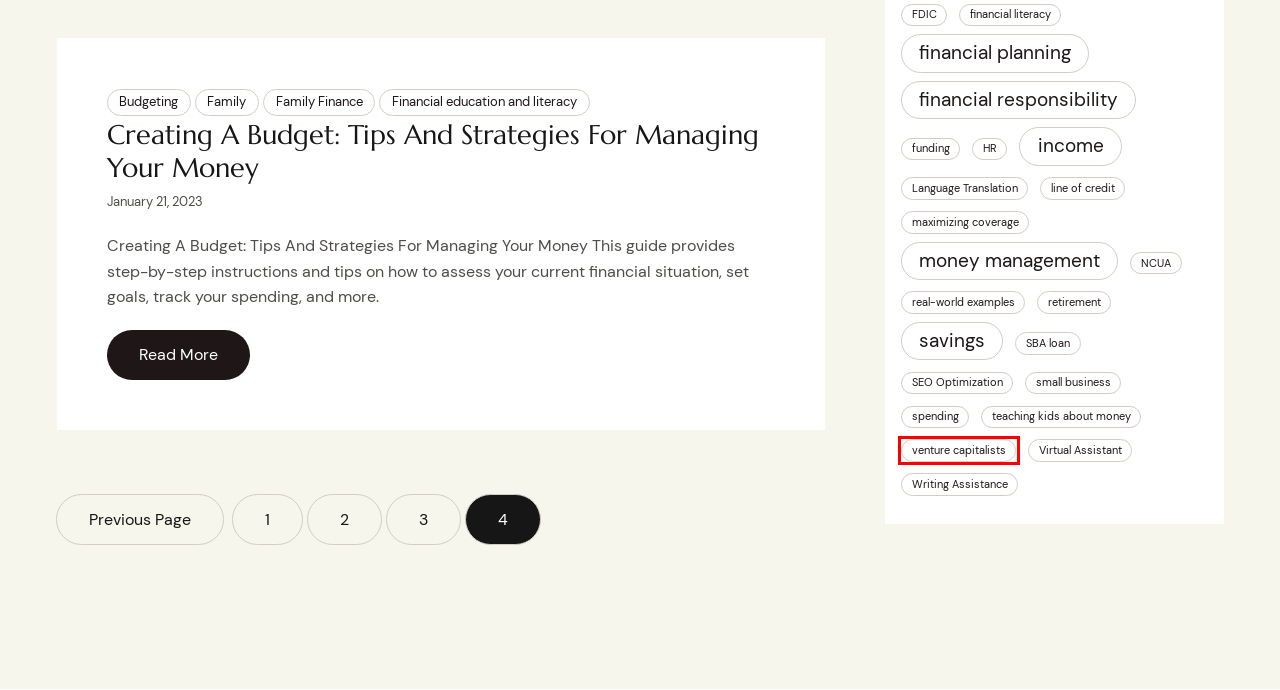You are provided with a screenshot of a webpage containing a red rectangle bounding box. Identify the webpage description that best matches the new webpage after the element in the bounding box is clicked. Here are the potential descriptions:
A. small business - MyFinancial.help
B. venture capitalists - MyFinancial.help
C. savings - MyFinancial.help
D. funding - MyFinancial.help
E. income - MyFinancial.help
F. financial responsibility - MyFinancial.help
G. FDIC - MyFinancial.help
H. SBA loan - MyFinancial.help

B